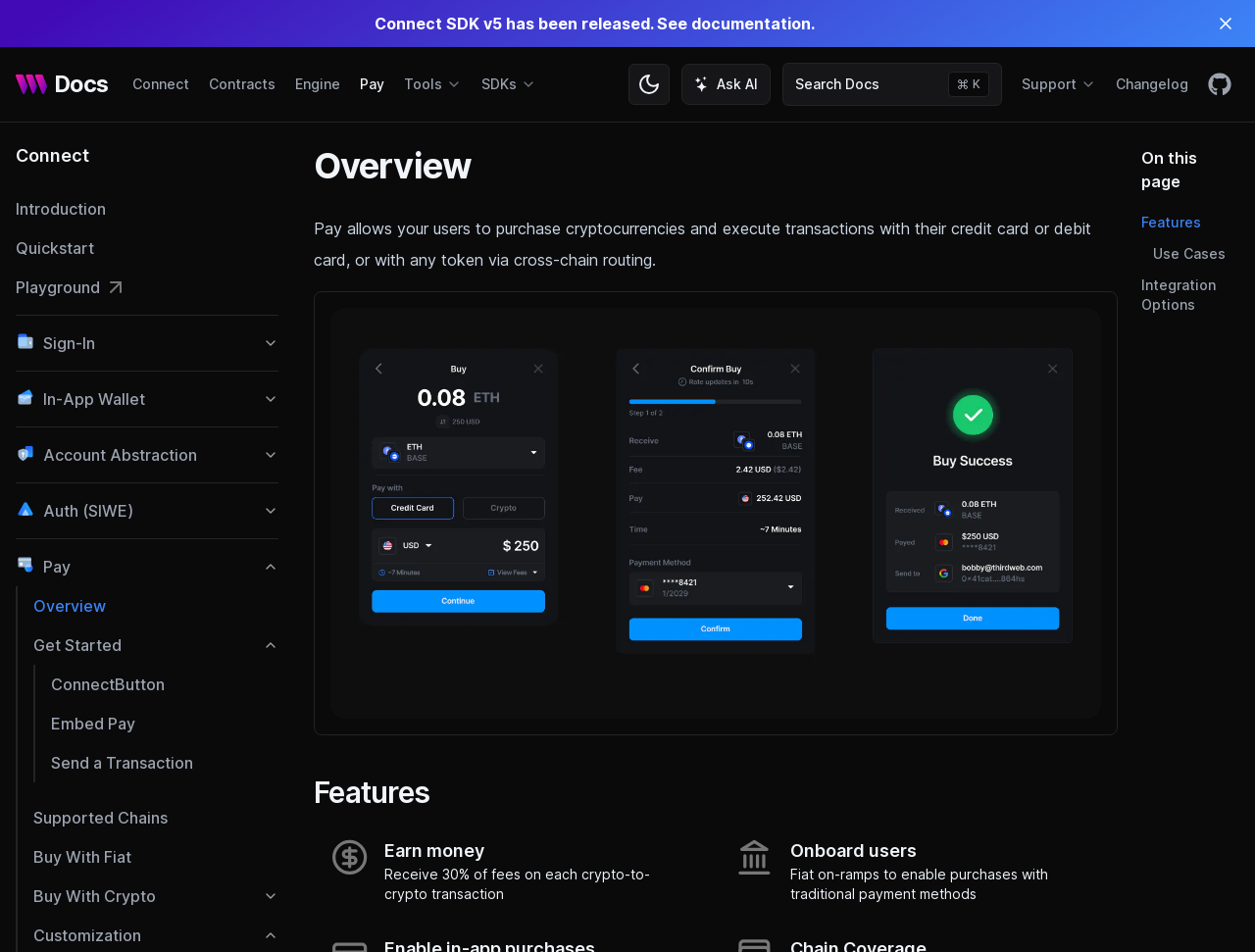From the image, can you give a detailed response to the question below:
What is the benefit of using 'Pay'?

The benefit of using 'Pay' can be found in the features section of the webpage, which states 'Earn money' and 'Receive 30% of fees on each crypto-to-crypto transaction'. This suggests that using 'Pay' allows users to earn money through transaction fees.